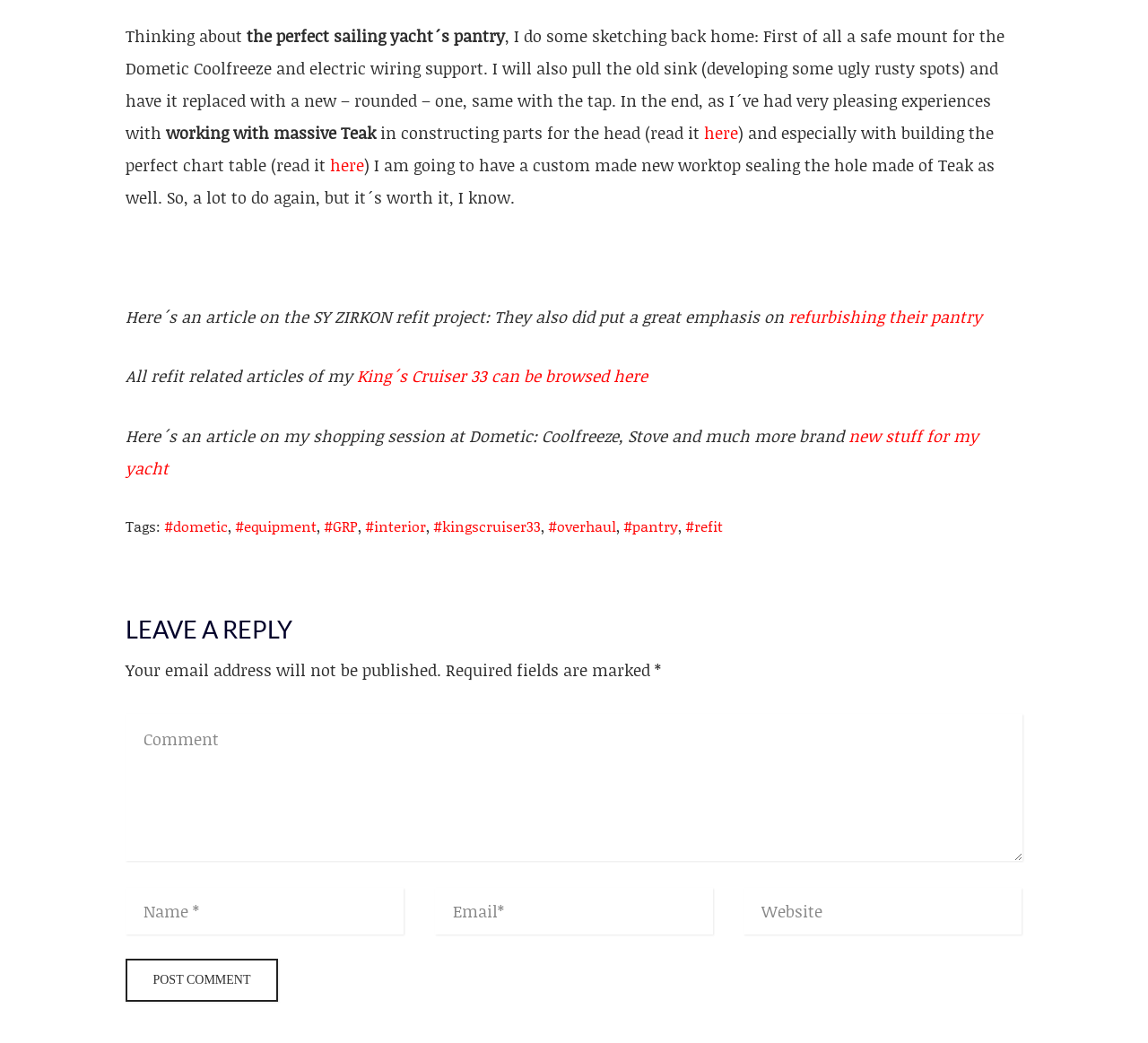Pinpoint the bounding box coordinates of the clickable area needed to execute the instruction: "Click the link to read about refurbishing their pantry". The coordinates should be specified as four float numbers between 0 and 1, i.e., [left, top, right, bottom].

[0.687, 0.292, 0.855, 0.315]